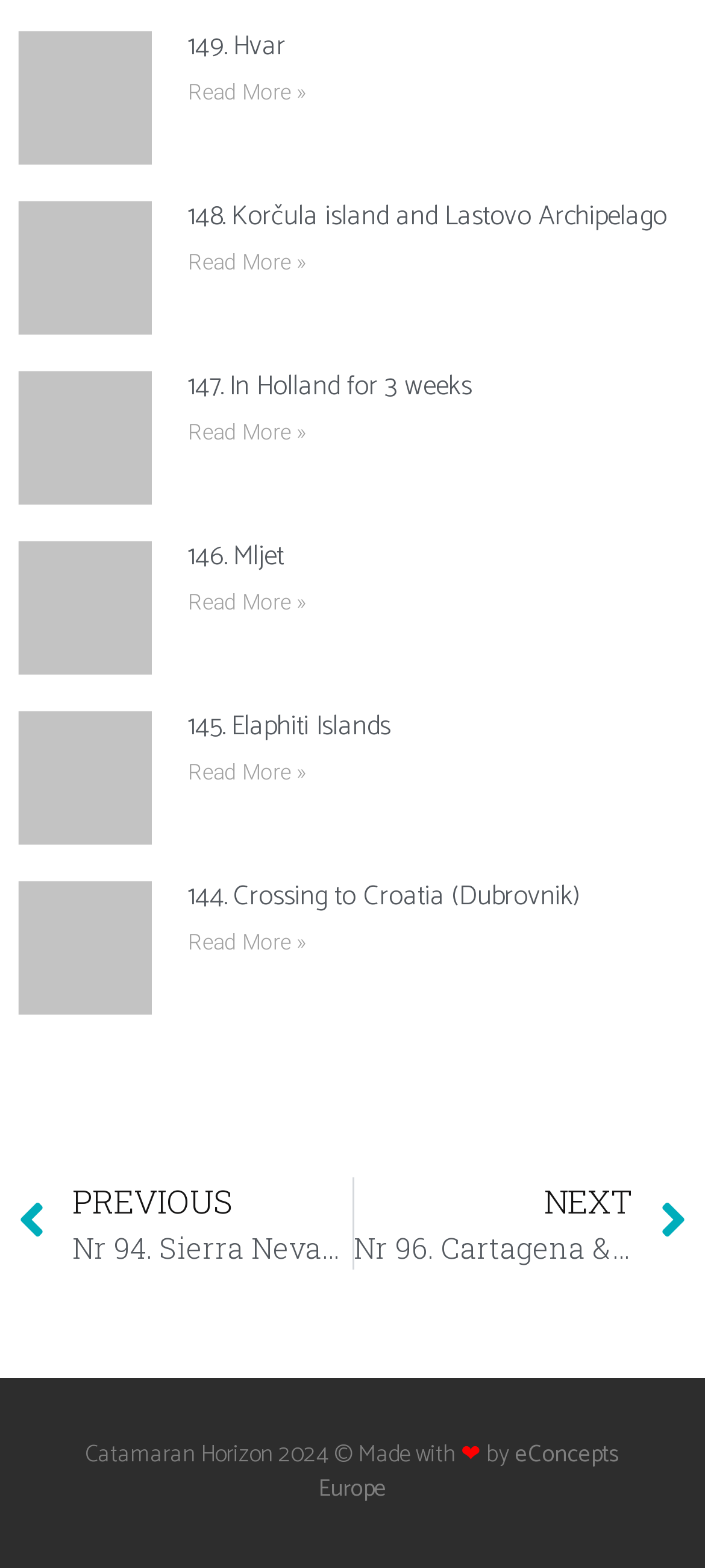Please specify the bounding box coordinates of the clickable section necessary to execute the following command: "Go to NEXT Nr 96. Cartagena & Mar Menor".

[0.501, 0.751, 0.974, 0.81]